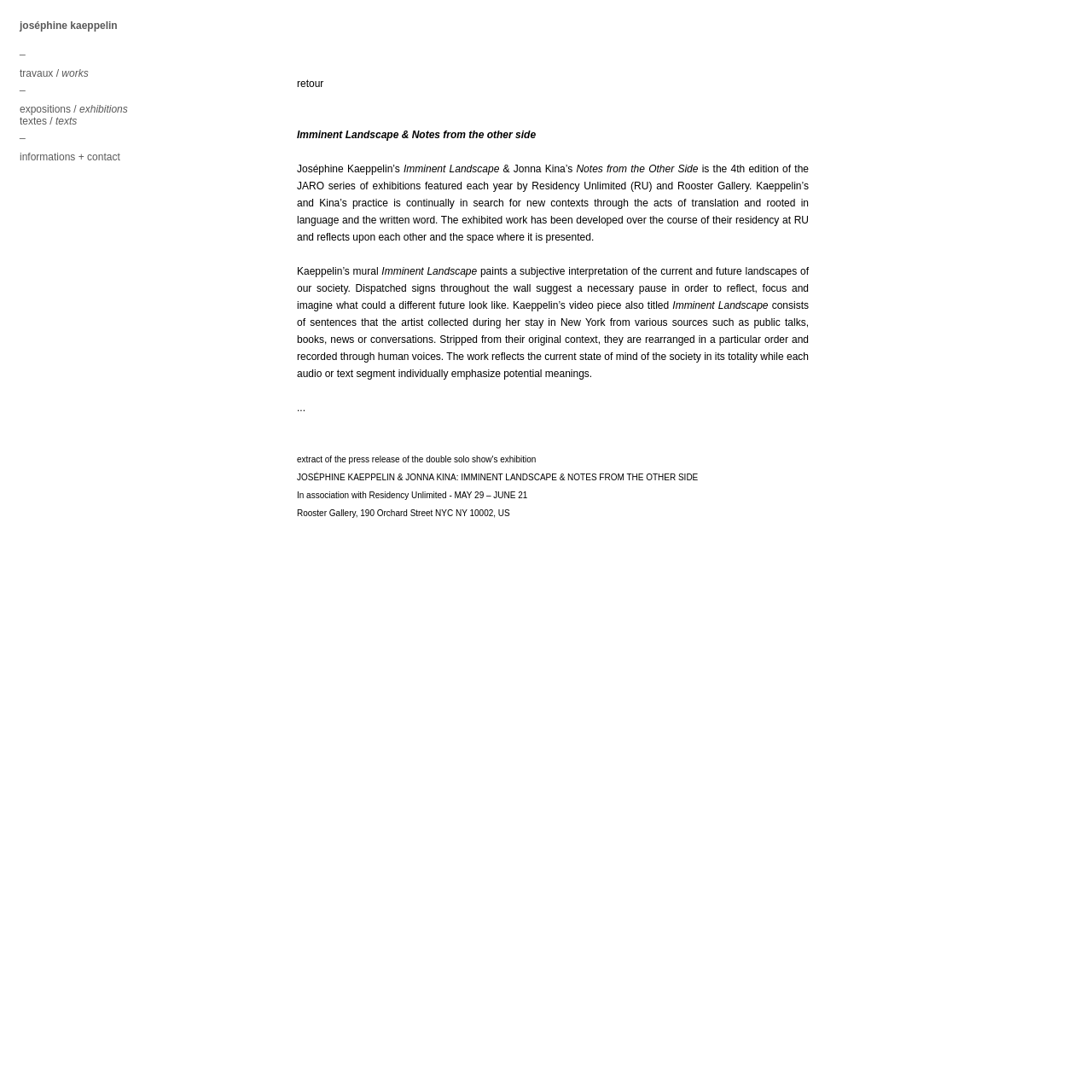Could you find the bounding box coordinates of the clickable area to complete this instruction: "visit Residency Unlimited"?

[0.338, 0.449, 0.409, 0.458]